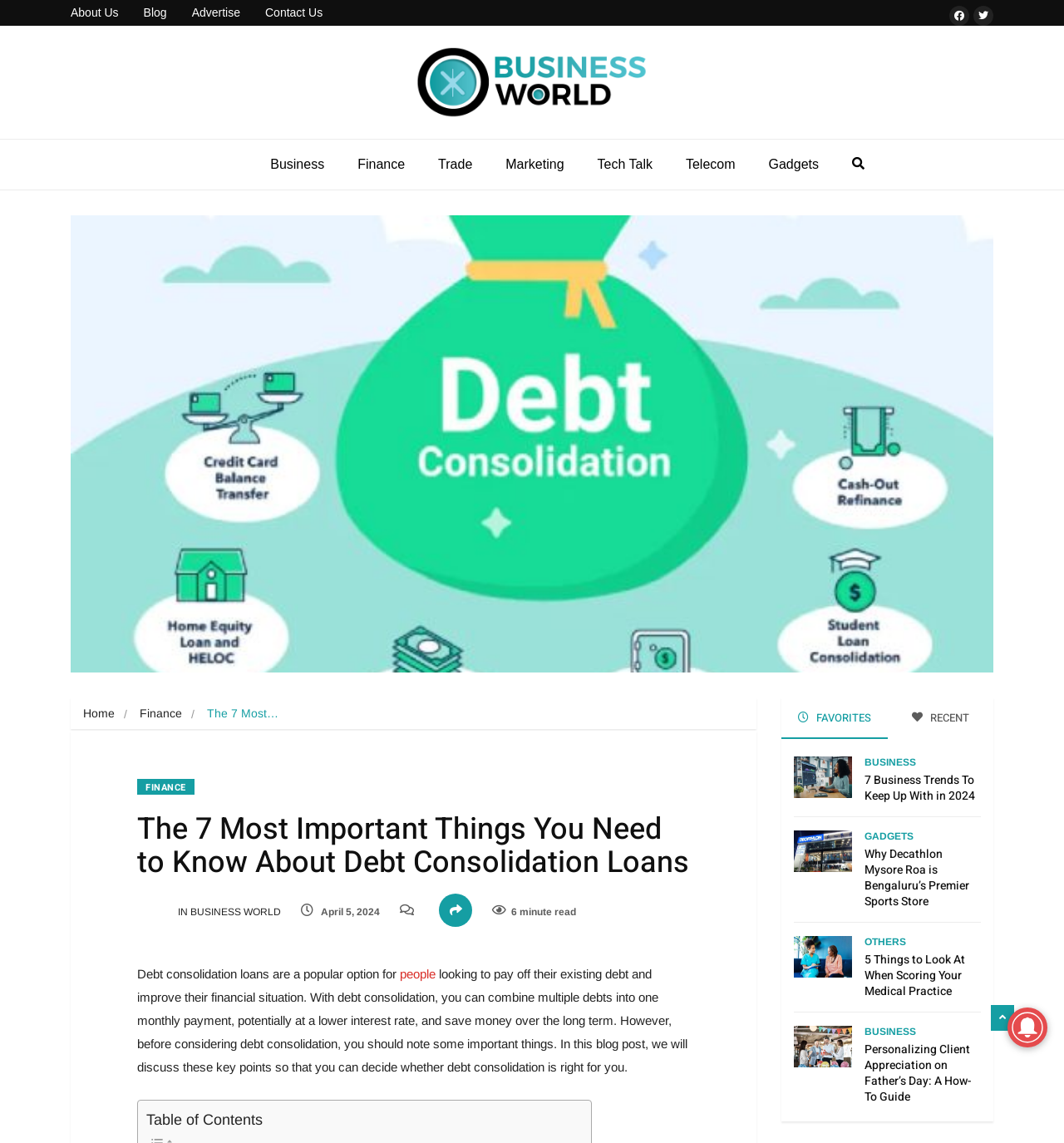How many images are in the tab panel?
Using the picture, provide a one-word or short phrase answer.

4